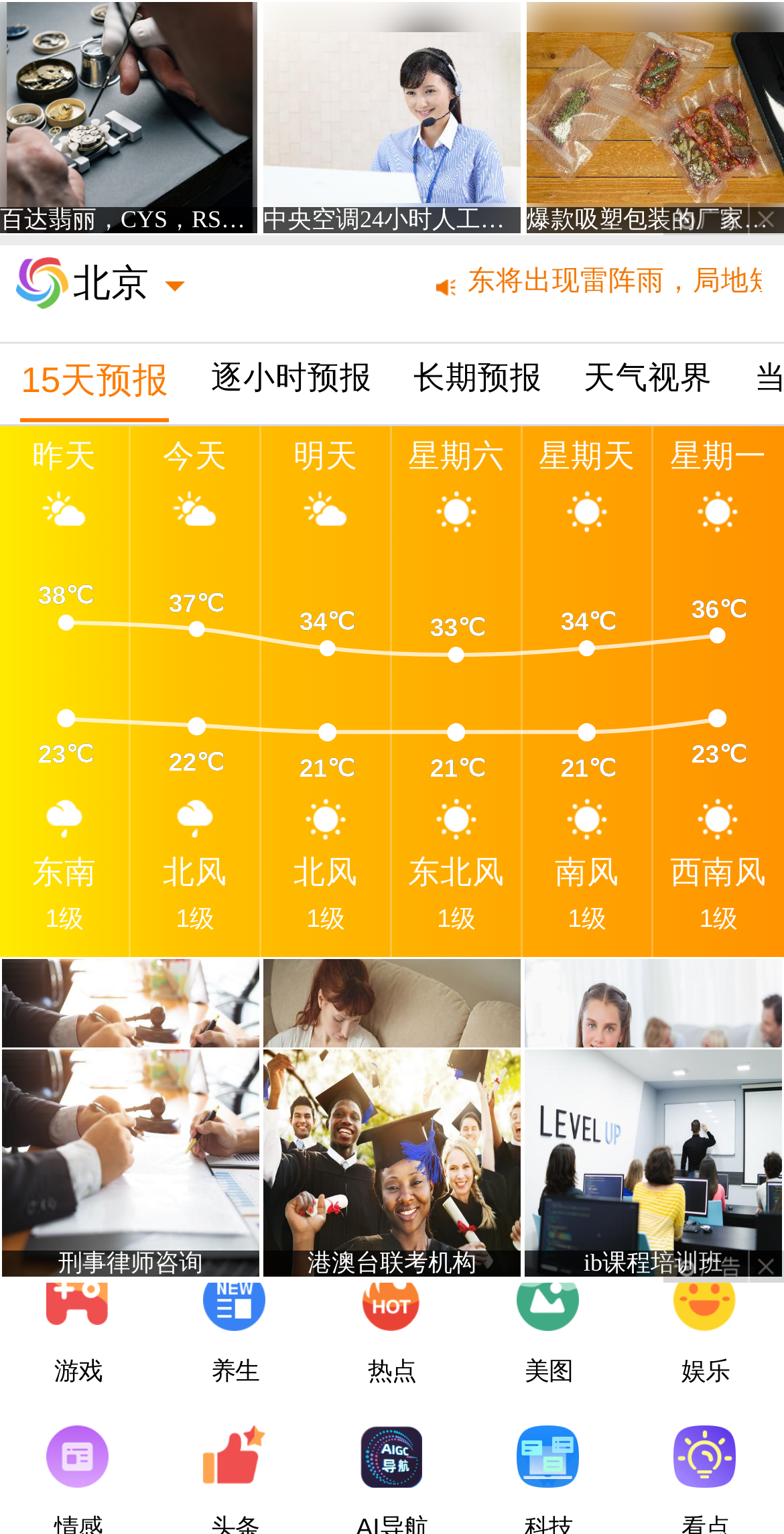Please identify the bounding box coordinates of the clickable area that will allow you to execute the instruction: "check 15-day weather forecast".

[0.027, 0.225, 0.216, 0.276]